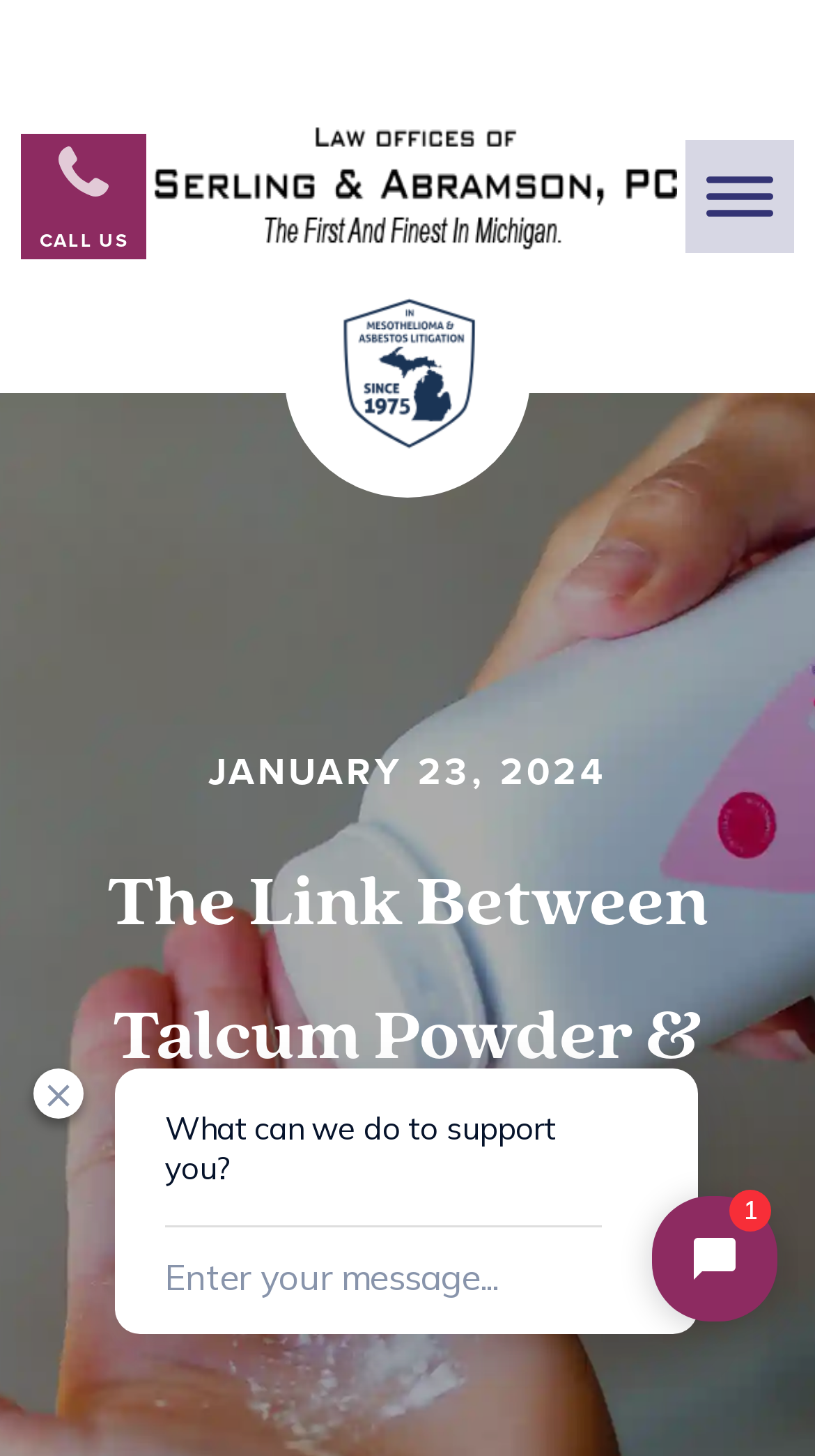Provide the bounding box coordinates of the HTML element described as: "alt="Logo"". The bounding box coordinates should be four float numbers between 0 and 1, i.e., [left, top, right, bottom].

[0.19, 0.152, 0.831, 0.18]